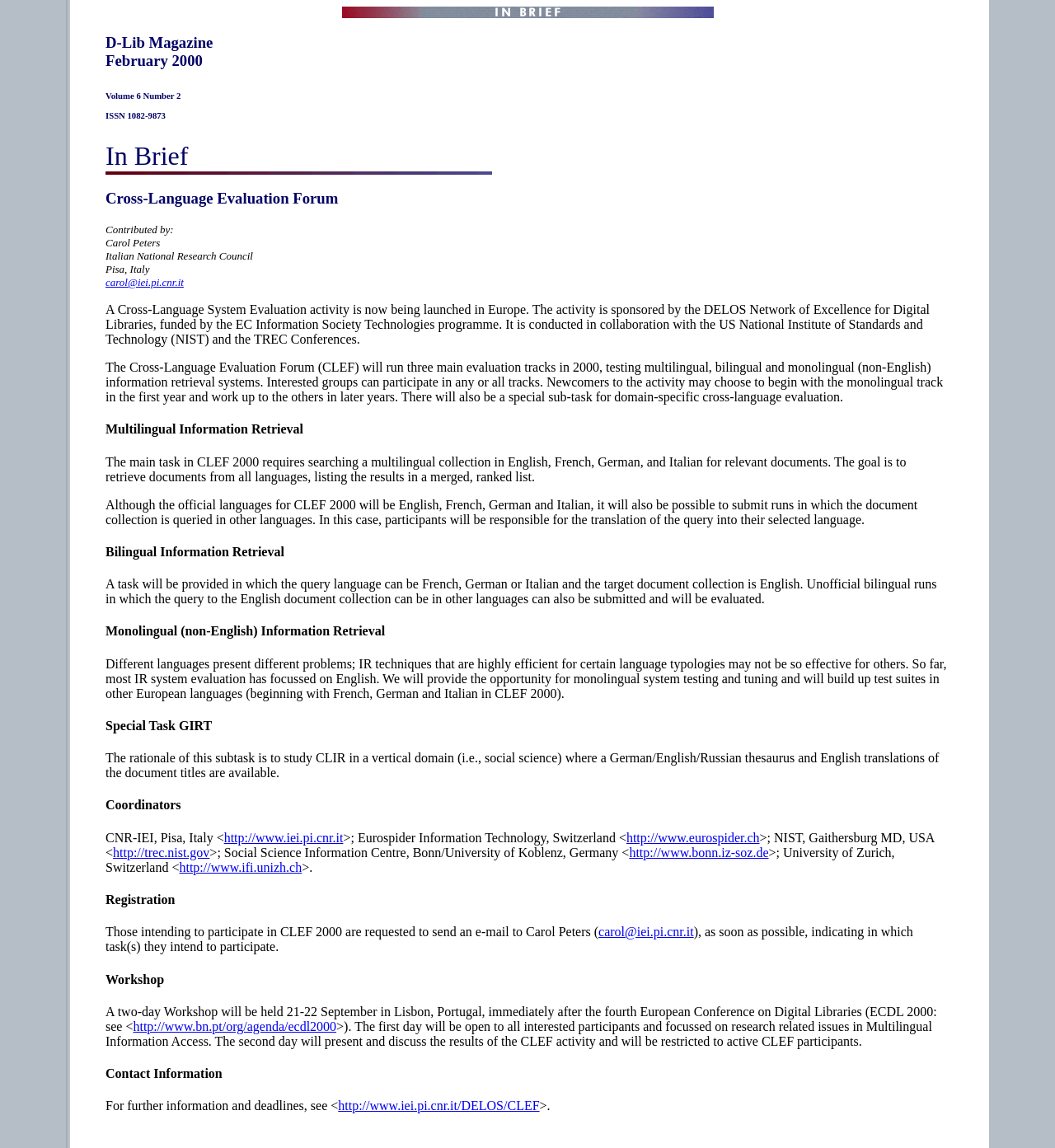How many languages will be used in the main task of CLEF 2000?
From the image, respond using a single word or phrase.

Four languages